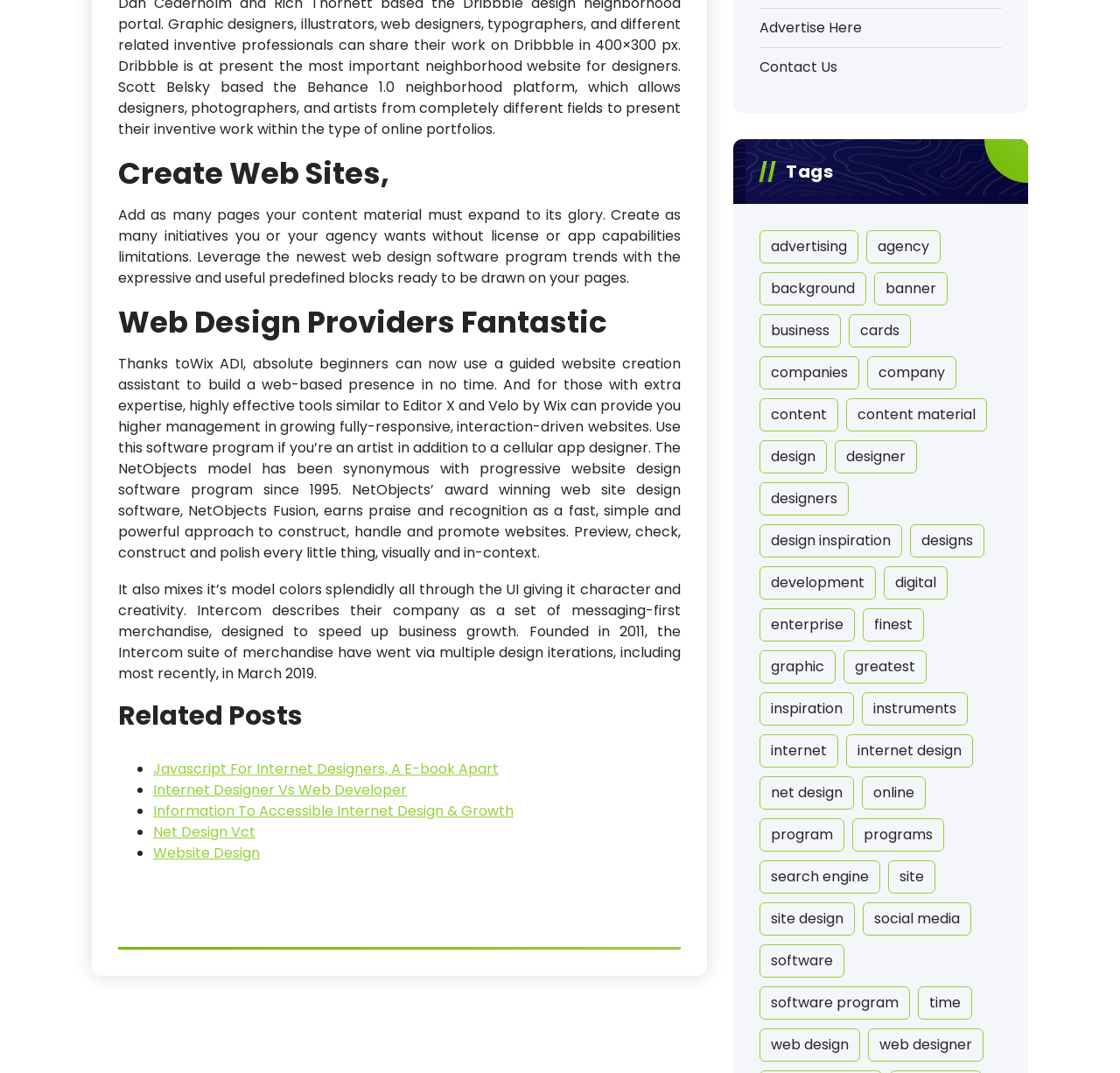Using the provided element description: "Website Design", identify the bounding box coordinates. The coordinates should be four floats between 0 and 1 in the order [left, top, right, bottom].

[0.137, 0.785, 0.232, 0.804]